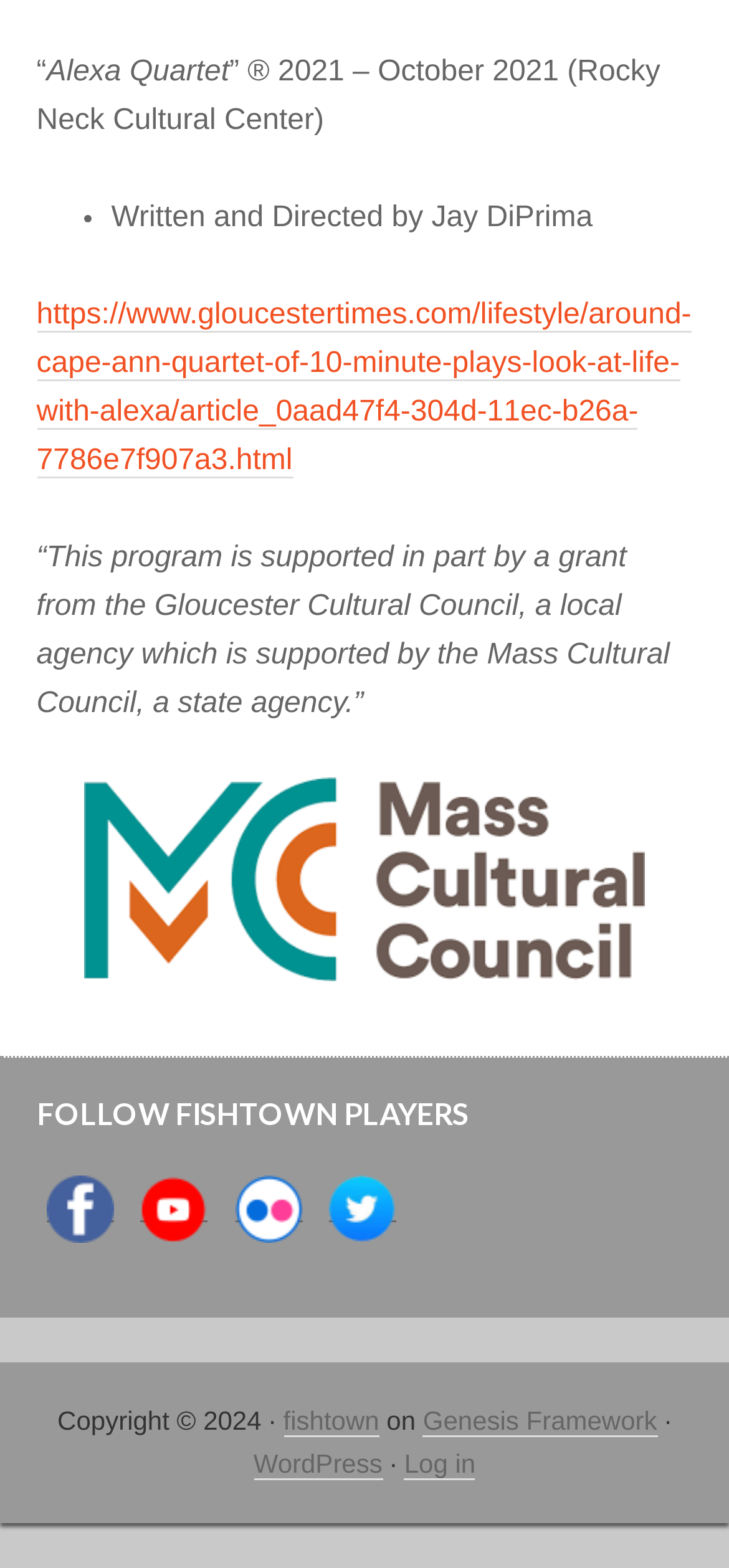Give the bounding box coordinates for the element described by: "Log in".

[0.554, 0.924, 0.652, 0.944]